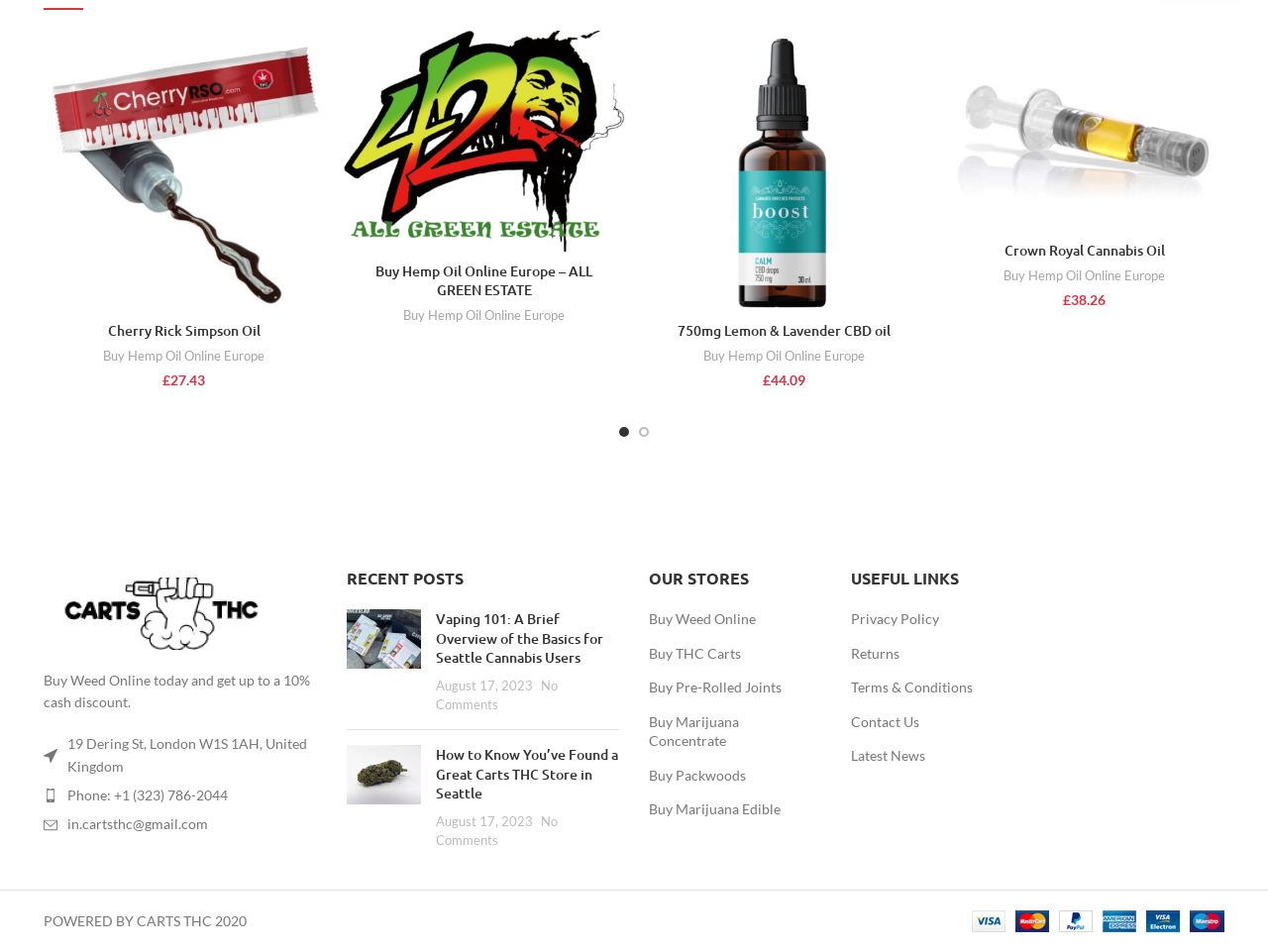Identify the bounding box coordinates of the clickable section necessary to follow the following instruction: "View Brixton Motorcycles Austria to Launch New Bike". The coordinates should be presented as four float numbers from 0 to 1, i.e., [left, top, right, bottom].

None